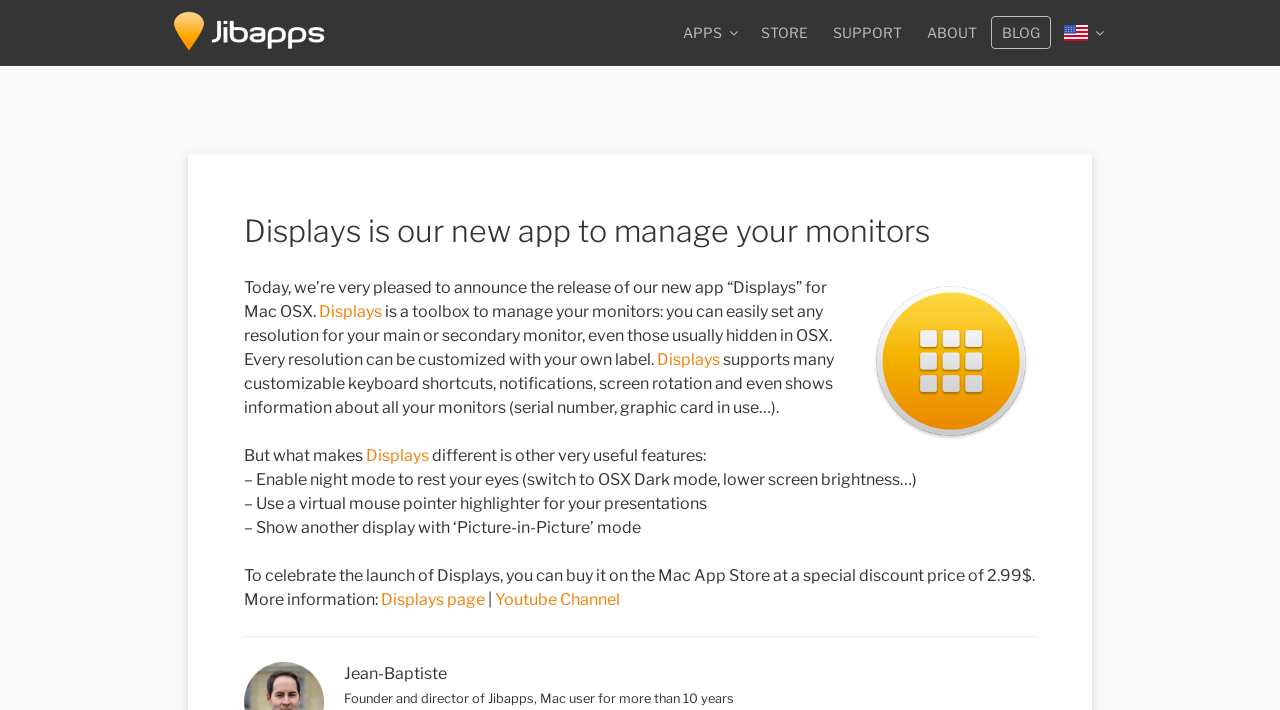What is the mode that can be enabled to rest your eyes?
Please give a detailed answer to the question using the information shown in the image.

The text mentions that one of the features of Displays is the ability to 'Enable night mode to rest your eyes (switch to OSX Dark mode, lower screen brightness…)'.